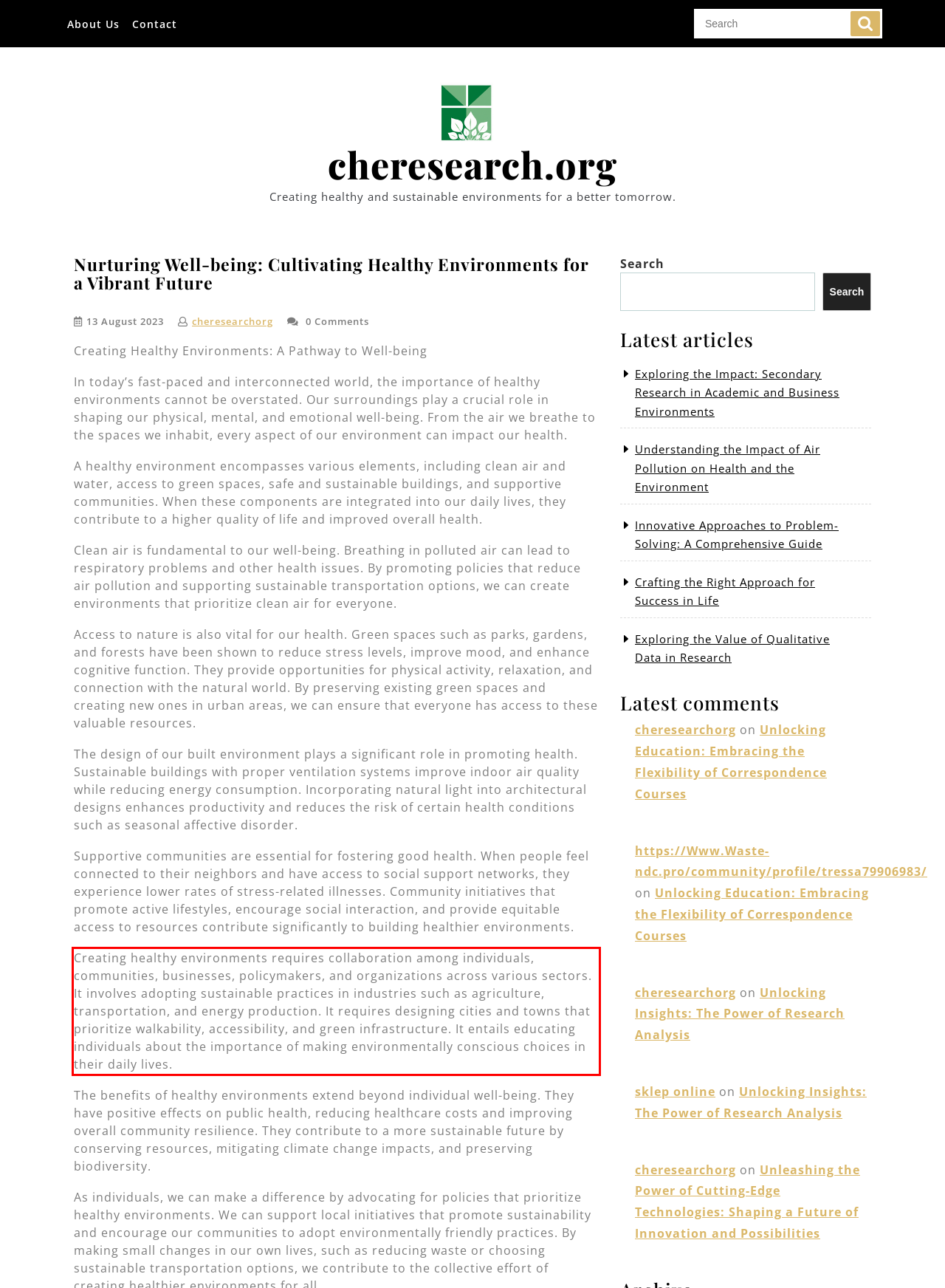Given a webpage screenshot, identify the text inside the red bounding box using OCR and extract it.

Creating healthy environments requires collaboration among individuals, communities, businesses, policymakers, and organizations across various sectors. It involves adopting sustainable practices in industries such as agriculture, transportation, and energy production. It requires designing cities and towns that prioritize walkability, accessibility, and green infrastructure. It entails educating individuals about the importance of making environmentally conscious choices in their daily lives.